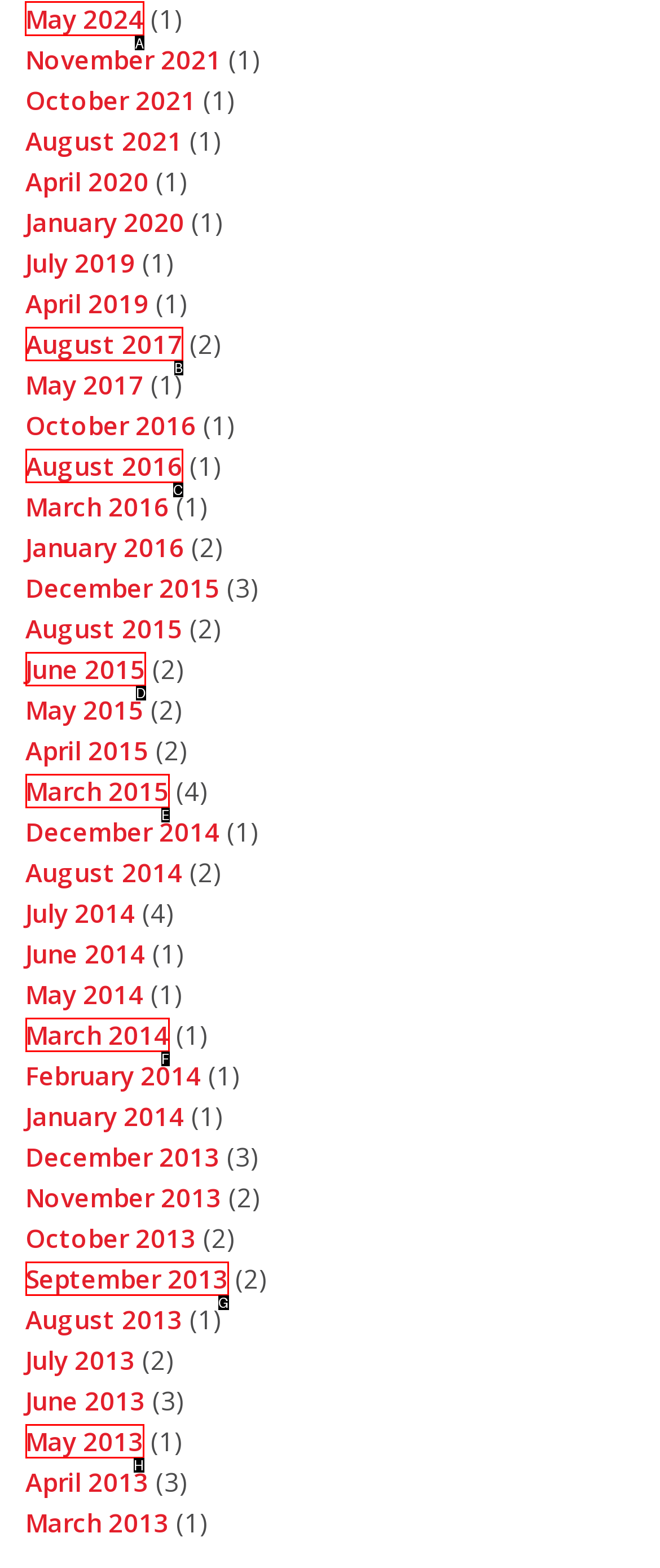Specify which HTML element I should click to complete this instruction: View May 2024 Answer with the letter of the relevant option.

A